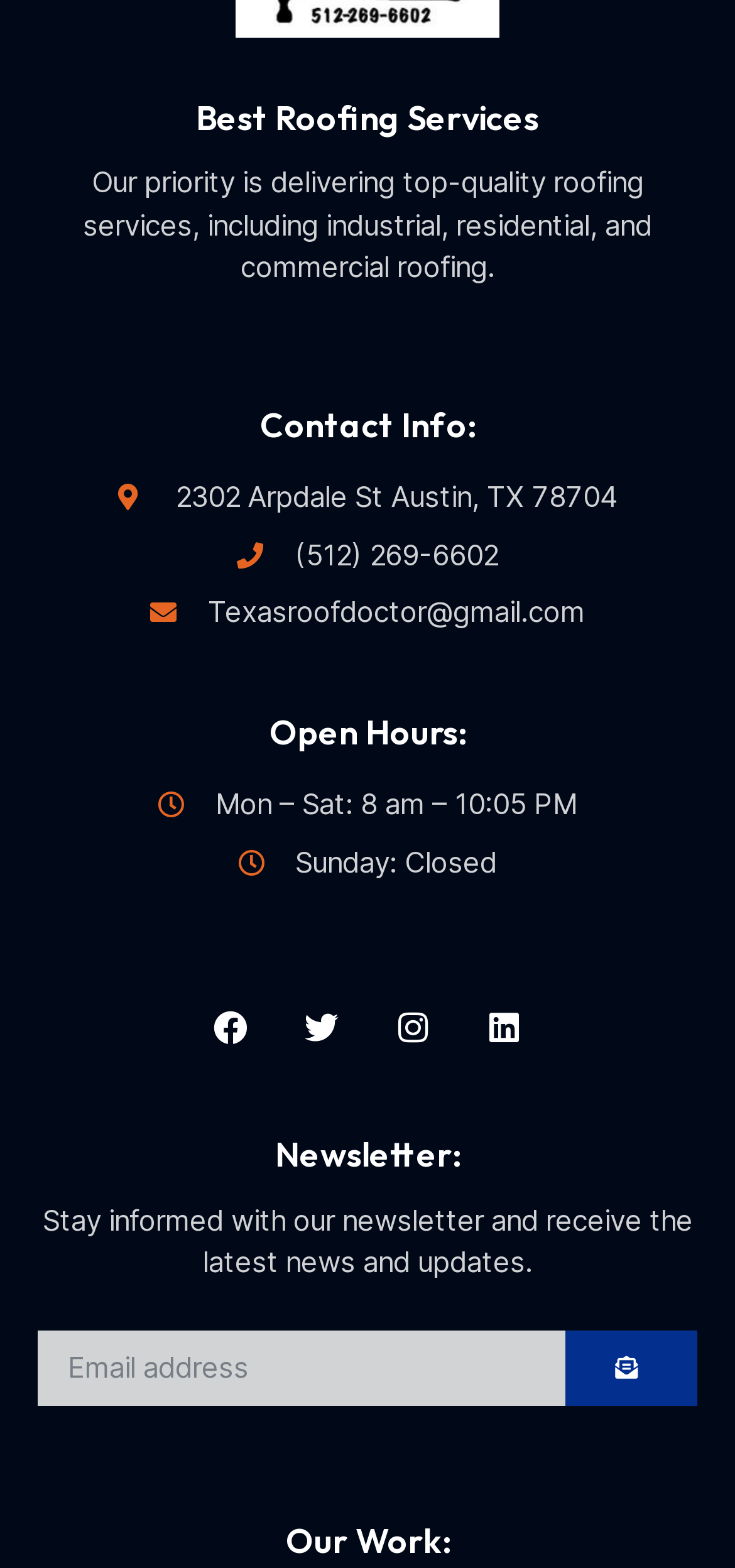Identify the bounding box coordinates for the UI element described by the following text: "Best Roofing Services". Provide the coordinates as four float numbers between 0 and 1, in the format [left, top, right, bottom].

[0.267, 0.061, 0.733, 0.089]